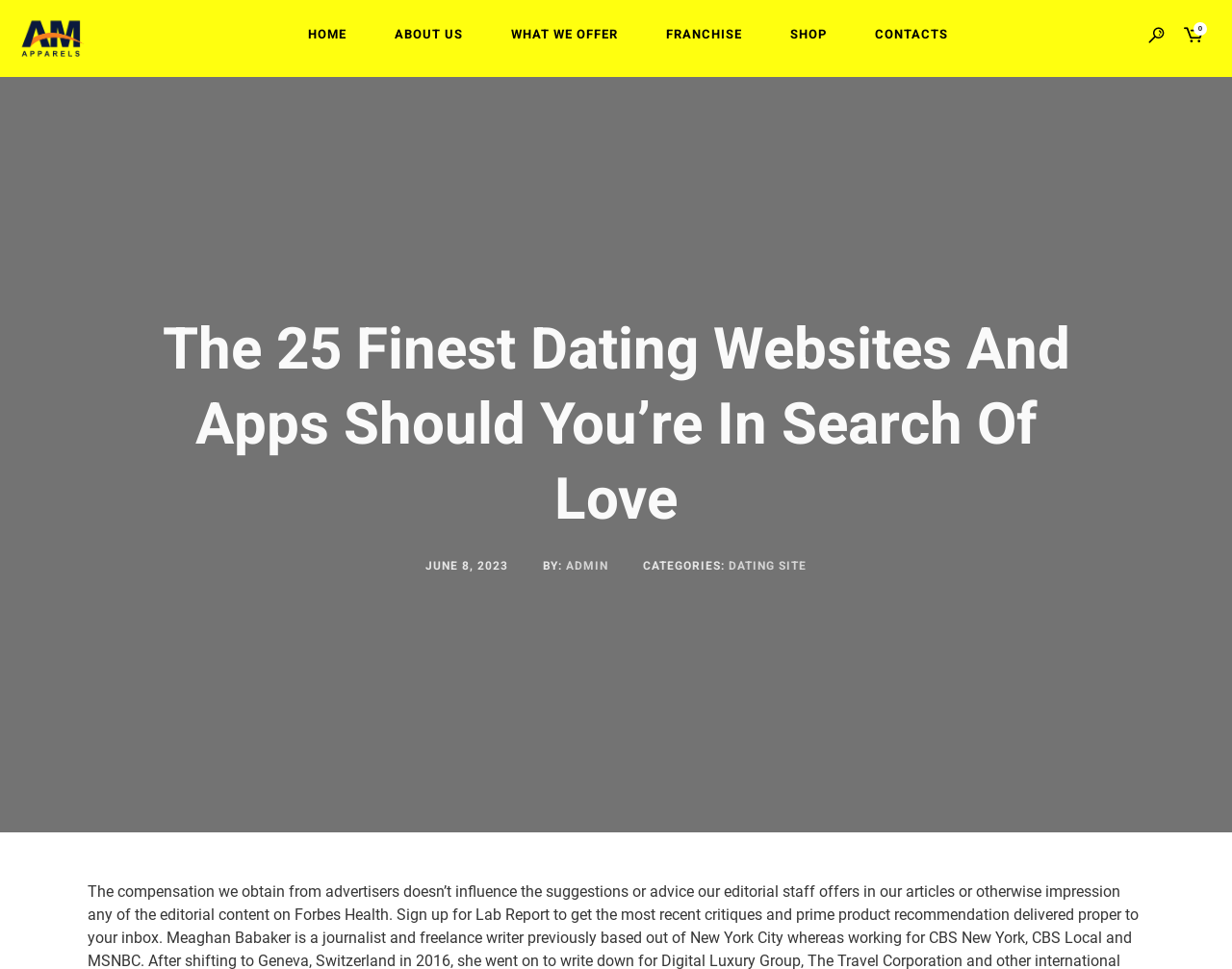Use a single word or phrase to answer the question: 
Who is the author of the article?

ADMIN